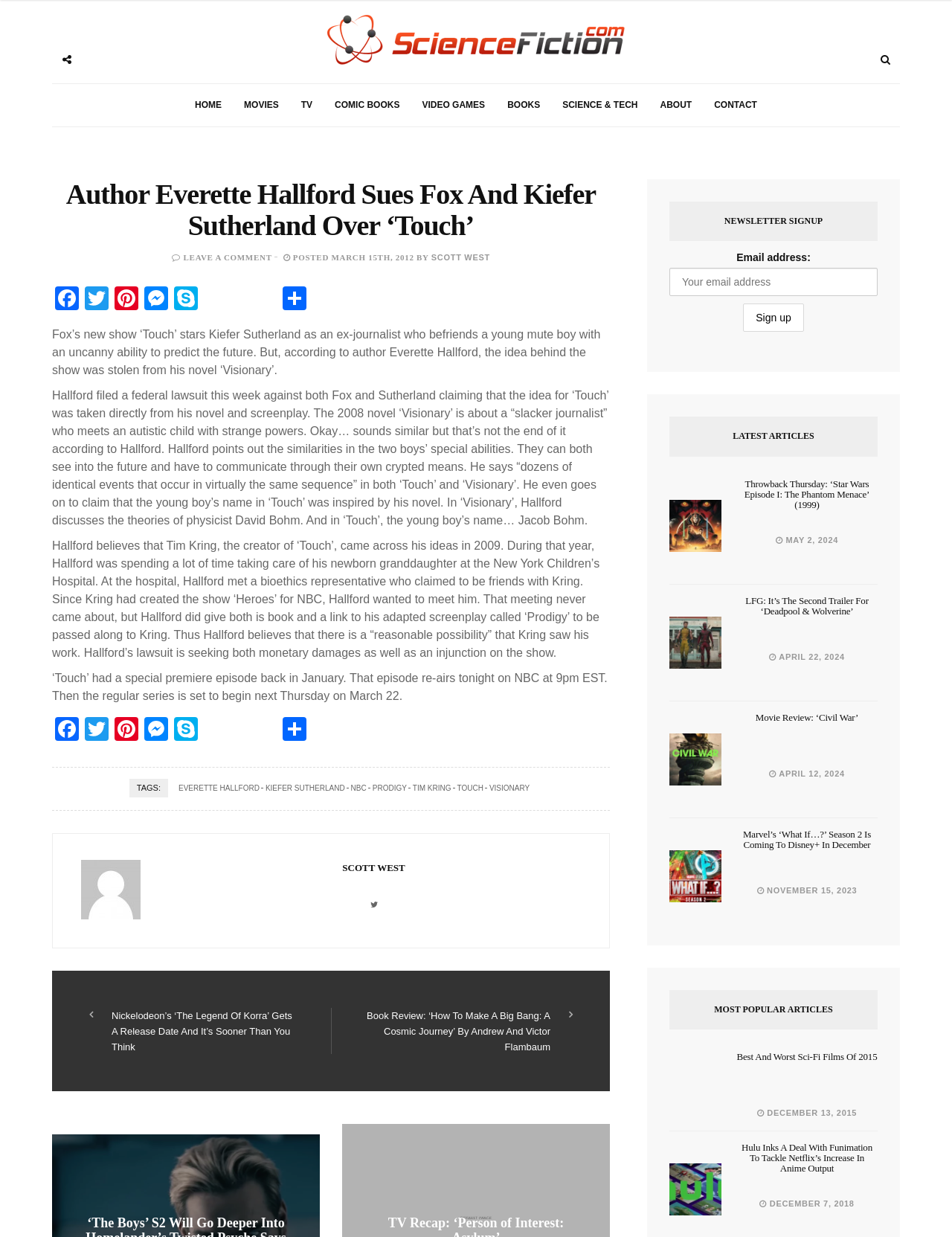Please identify the bounding box coordinates of the clickable area that will fulfill the following instruction: "Go to the home page". The coordinates should be in the format of four float numbers between 0 and 1, i.e., [left, top, right, bottom].

[0.193, 0.068, 0.245, 0.102]